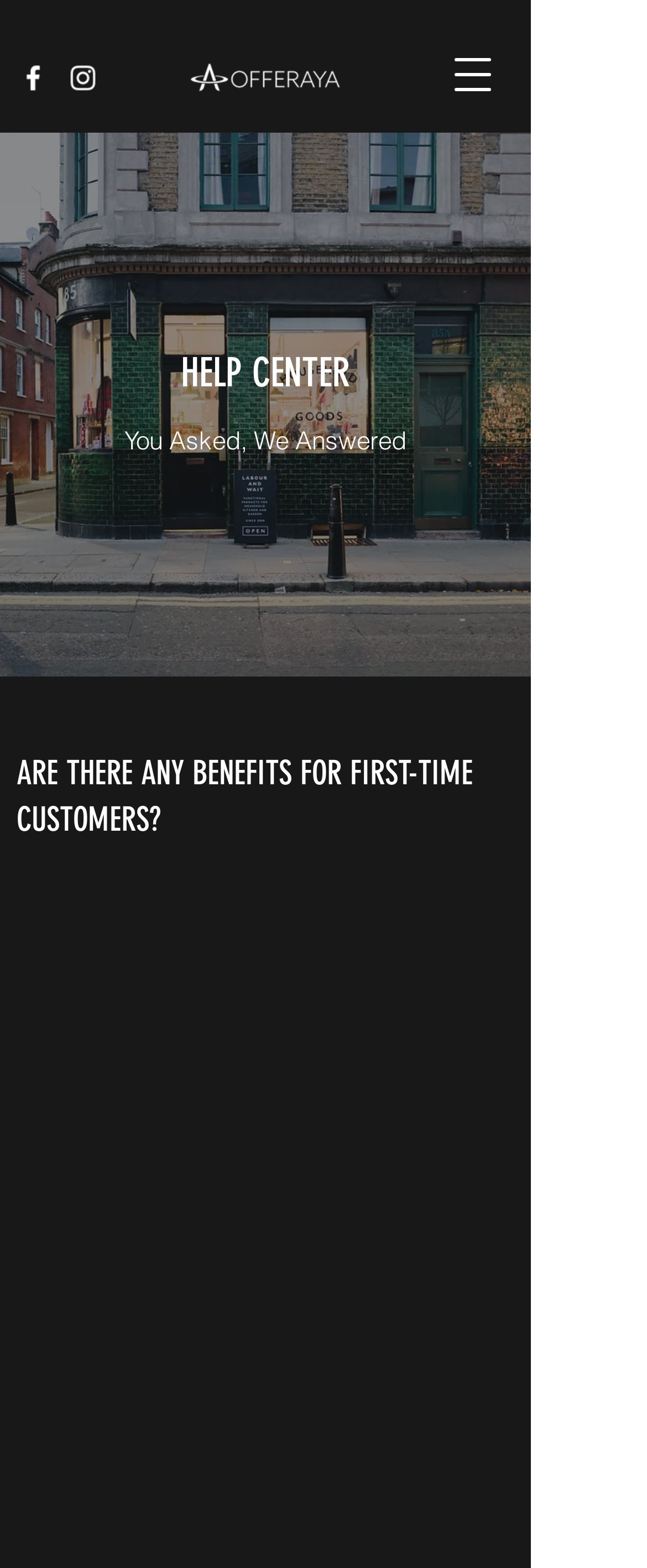Provide the bounding box coordinates of the UI element that matches the description: "aria-label="Open navigation menu"".

[0.679, 0.026, 0.782, 0.069]